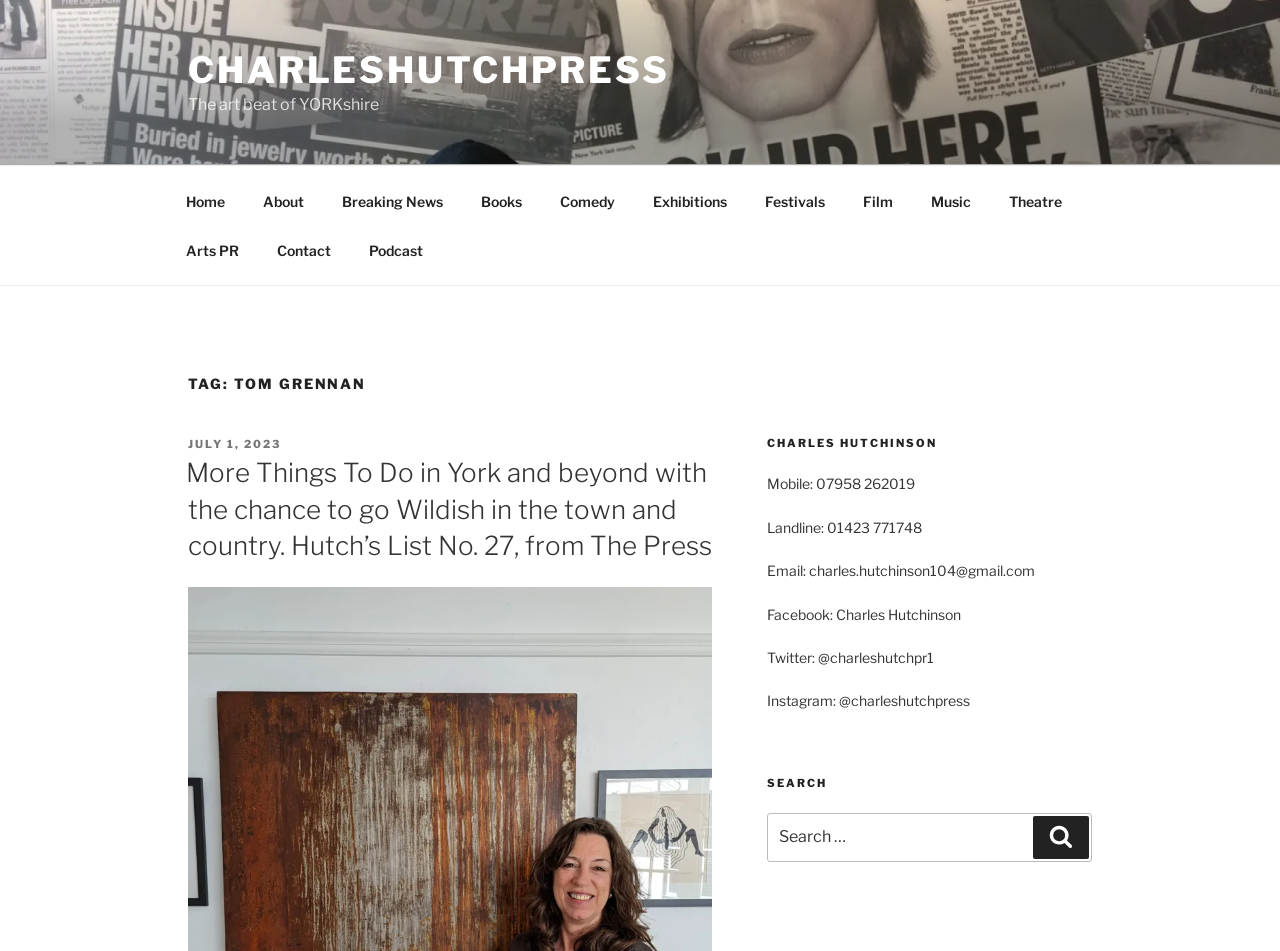Please identify the bounding box coordinates of the element on the webpage that should be clicked to follow this instruction: "Read more about Tom Grennan". The bounding box coordinates should be given as four float numbers between 0 and 1, formatted as [left, top, right, bottom].

[0.147, 0.46, 0.22, 0.474]